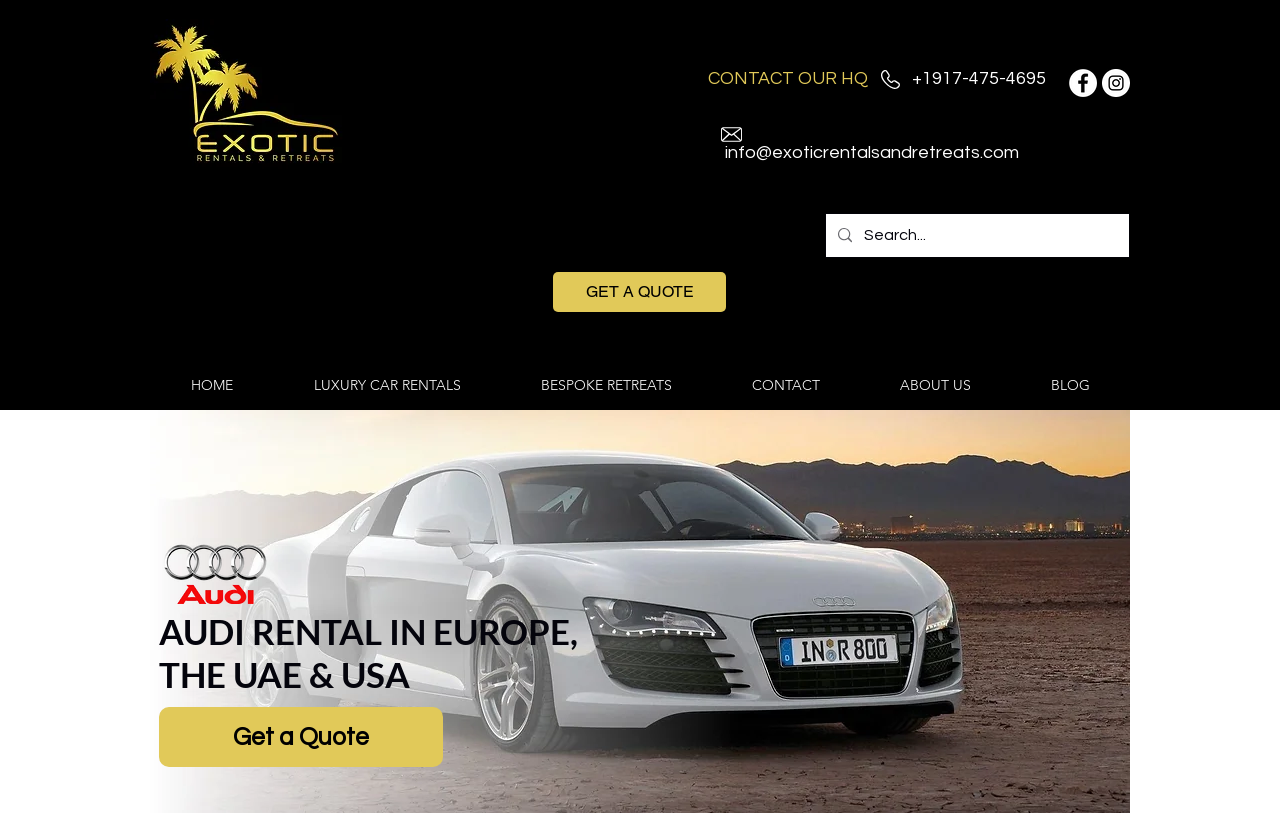Using the elements shown in the image, answer the question comprehensively: What is the purpose of the search box?

I found the search box by looking at the generic element with the text 'Search...' which is located at the top of the page. The search box is likely used to search for specific car models or rental options.